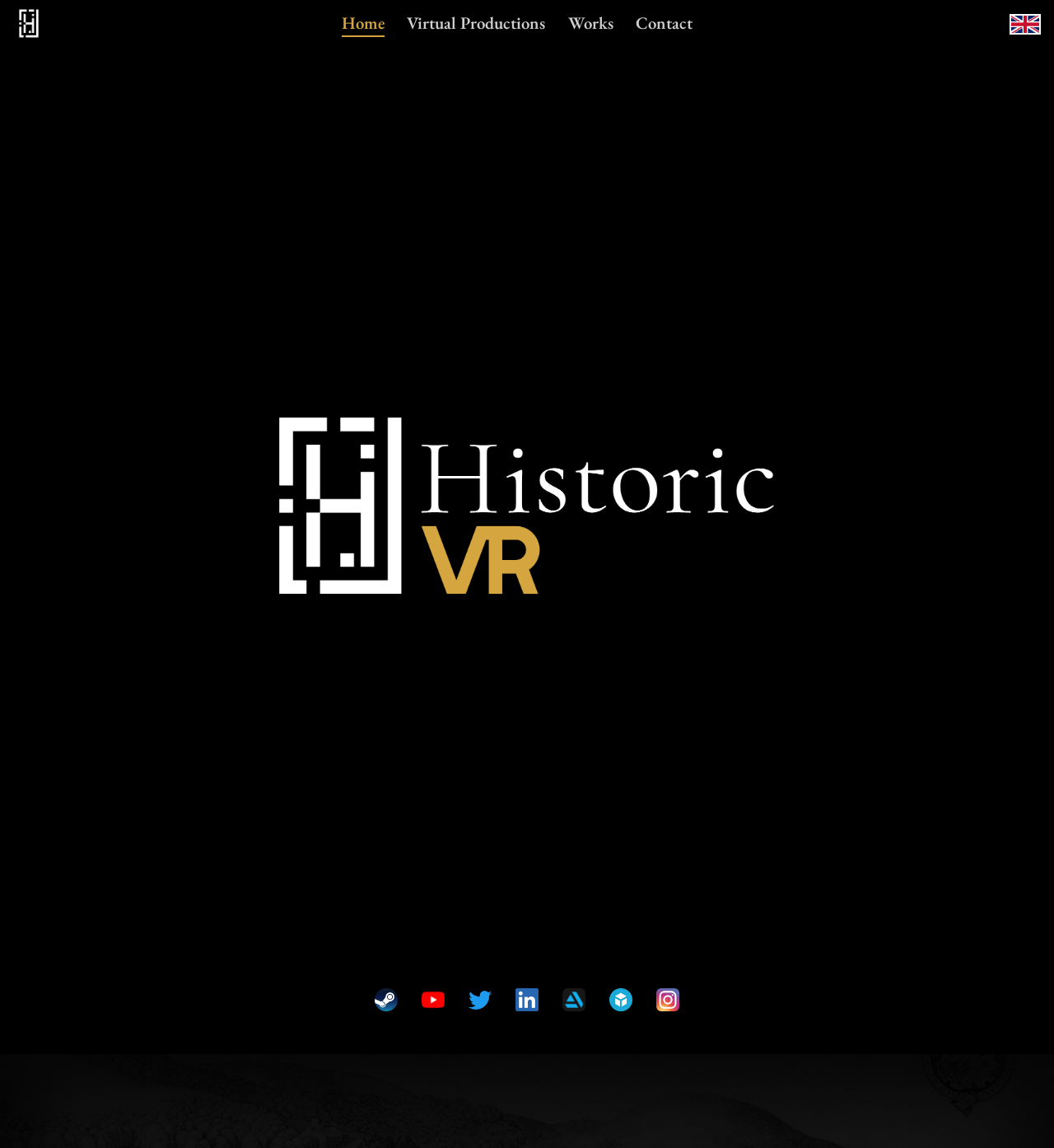Please locate the bounding box coordinates of the element that should be clicked to achieve the given instruction: "Click the youtube link".

[0.4, 0.855, 0.422, 0.882]